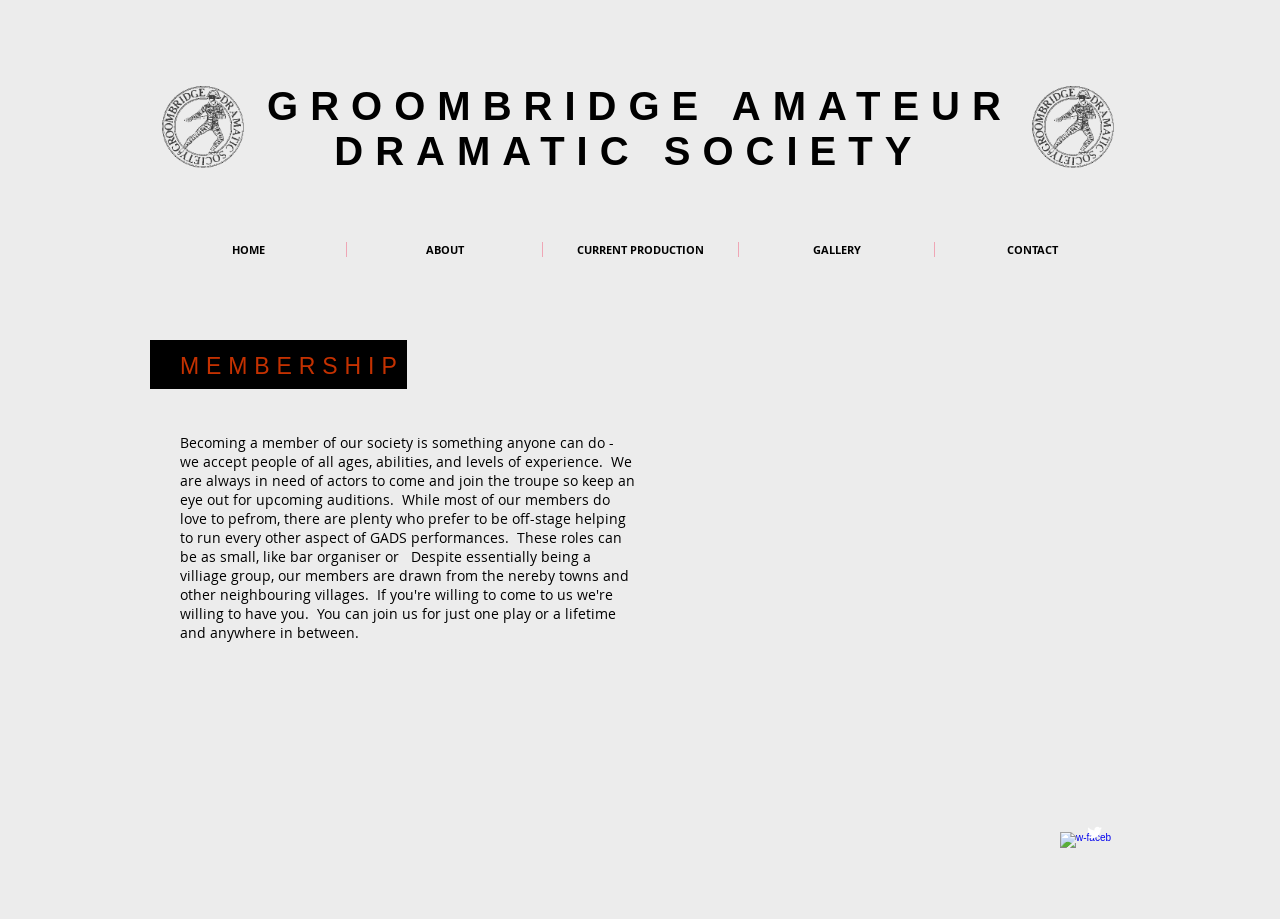Determine the bounding box coordinates for the region that must be clicked to execute the following instruction: "Open the CURRENT PRODUCTION page".

[0.424, 0.263, 0.577, 0.28]